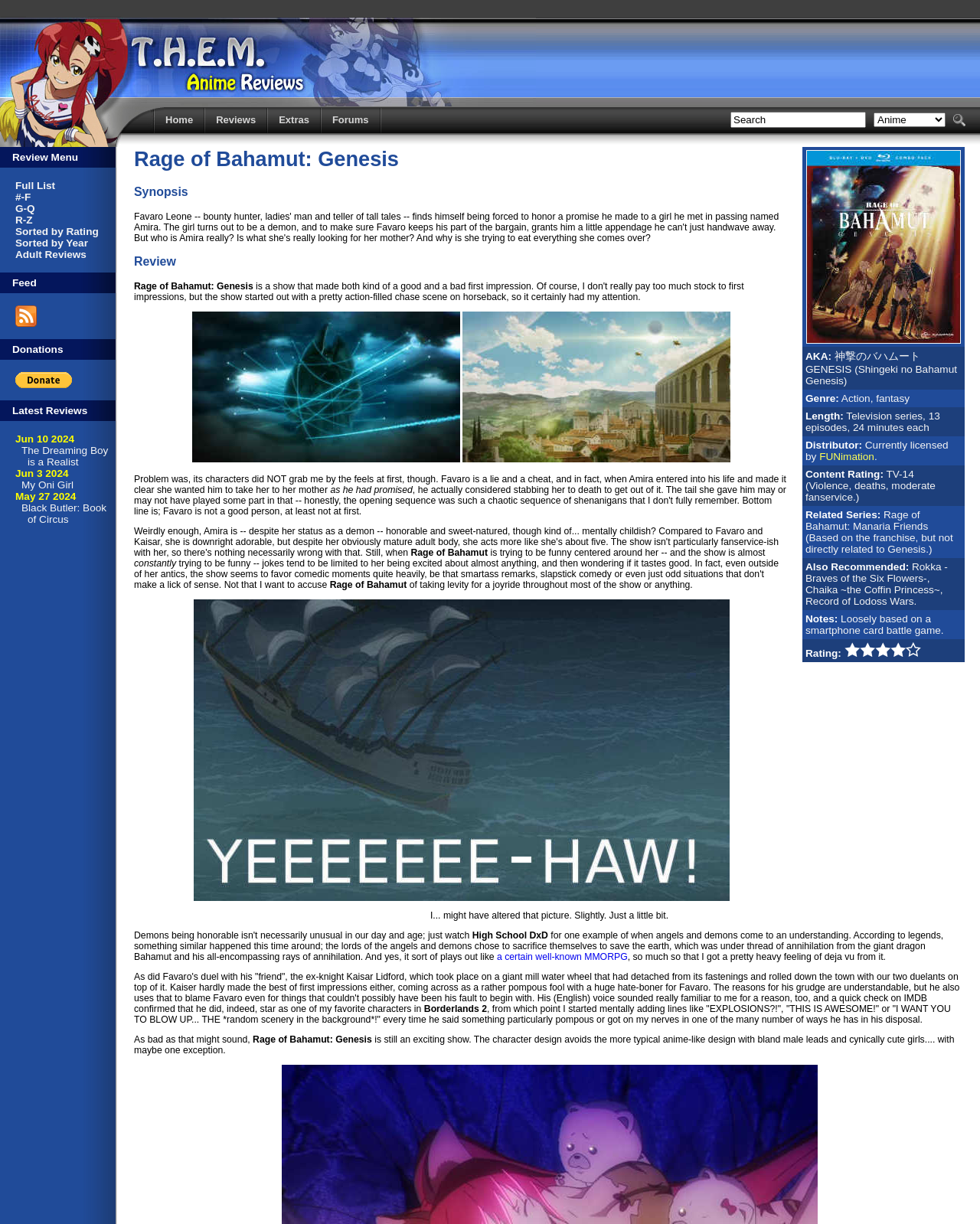Please identify the bounding box coordinates of the area that needs to be clicked to fulfill the following instruction: "Search for anime."

[0.745, 0.091, 0.884, 0.104]